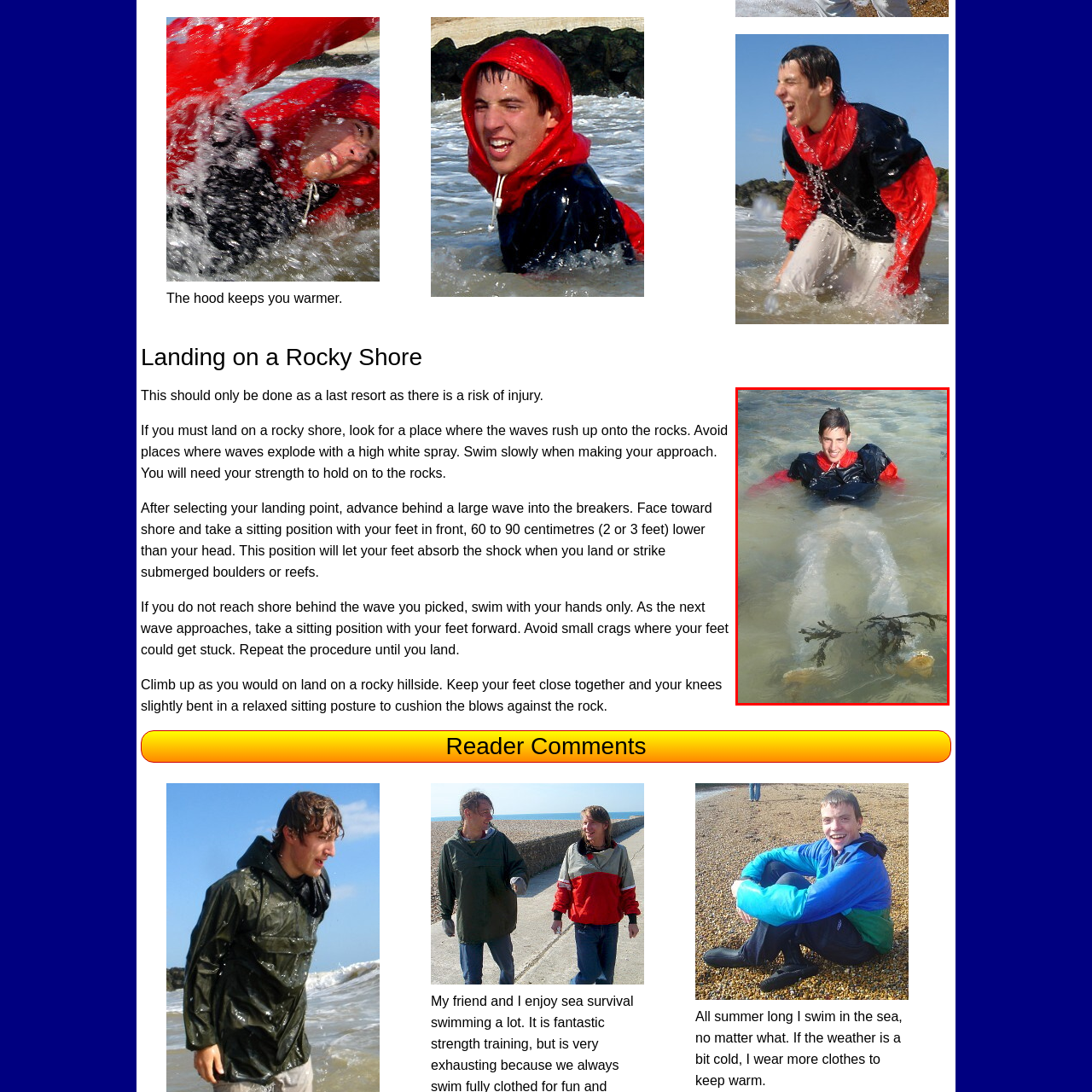Provide a comprehensive description of the image highlighted within the red bounding box.

The image depicts a young individual floating in water while wearing clothing, specifically a black upper garment paired with a red shirt. Their legs, partially submerged, appear to be covered in white material, possibly indicating a survival technique for swimming in colder waters. The surrounding environment is natural, with hints of seaweed or plants visible beneath the water. This visual exemplifies the concept of survival swimming in clothes, which can be an essential skill in emergency situations. Such techniques are often recommended for safety during unexpected water landings, as they help maintain warmth and buoyancy.